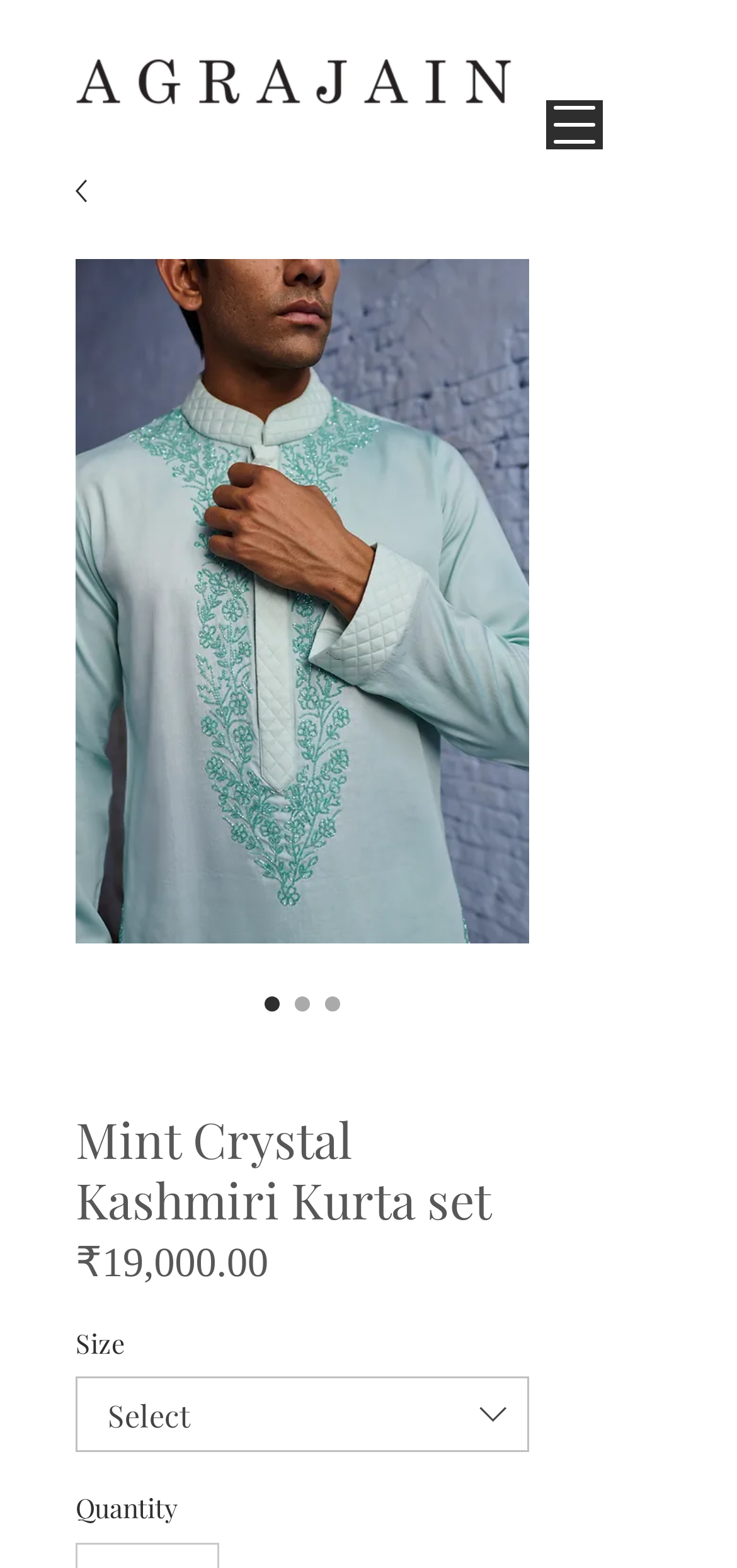Look at the image and write a detailed answer to the question: 
What is the fabric of the kurta set?

The fabric of the kurta set is mentioned in the product description, which states that it is made of Bamboo Silk.